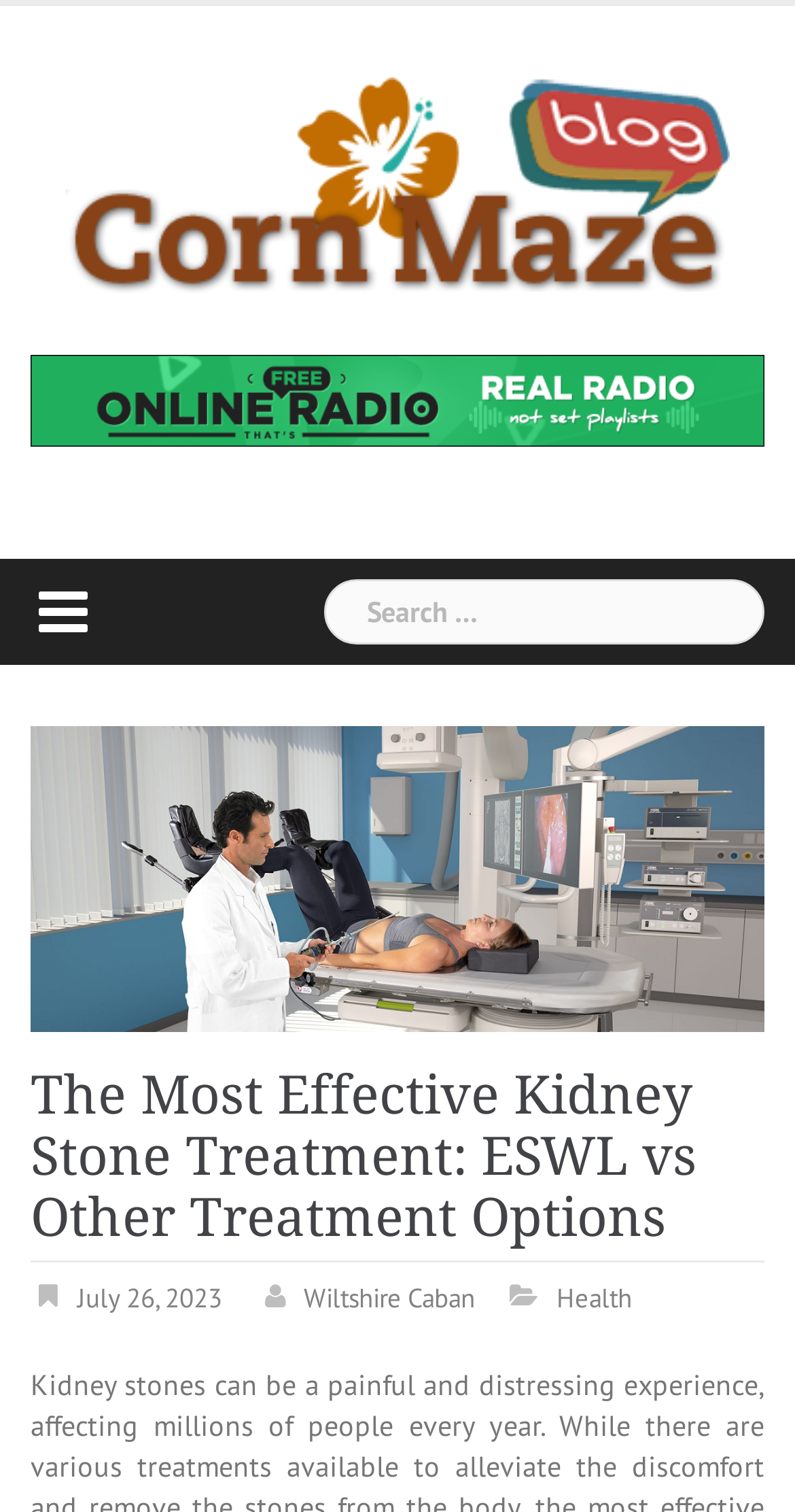Determine the bounding box of the UI component based on this description: "Health". The bounding box coordinates should be four float values between 0 and 1, i.e., [left, top, right, bottom].

[0.7, 0.846, 0.795, 0.871]